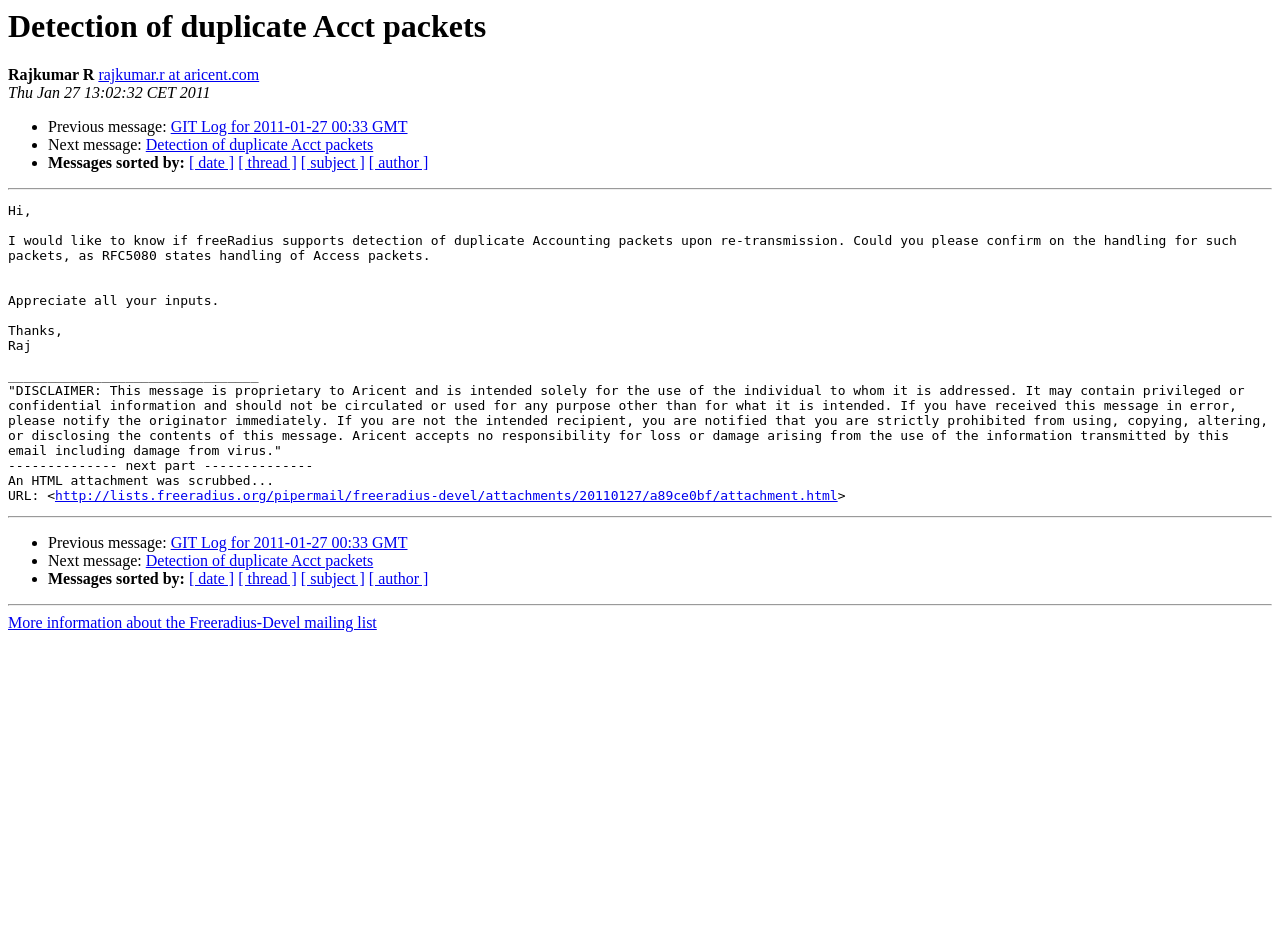Identify the bounding box coordinates of the region that needs to be clicked to carry out this instruction: "Check the next message". Provide these coordinates as four float numbers ranging from 0 to 1, i.e., [left, top, right, bottom].

[0.038, 0.144, 0.114, 0.162]